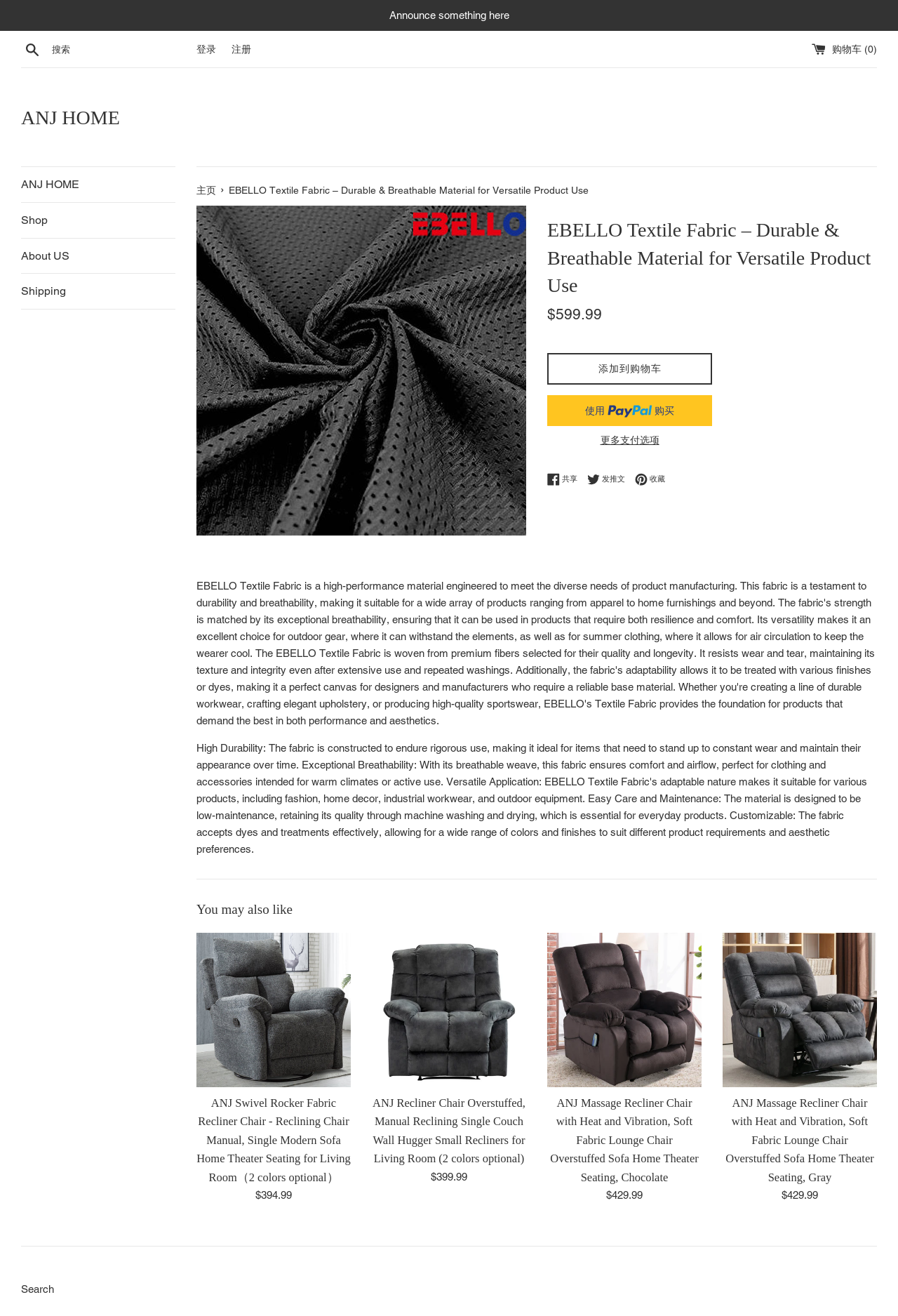Please find the bounding box coordinates of the element that must be clicked to perform the given instruction: "share on Facebook". The coordinates should be four float numbers from 0 to 1, i.e., [left, top, right, bottom].

[0.609, 0.359, 0.651, 0.369]